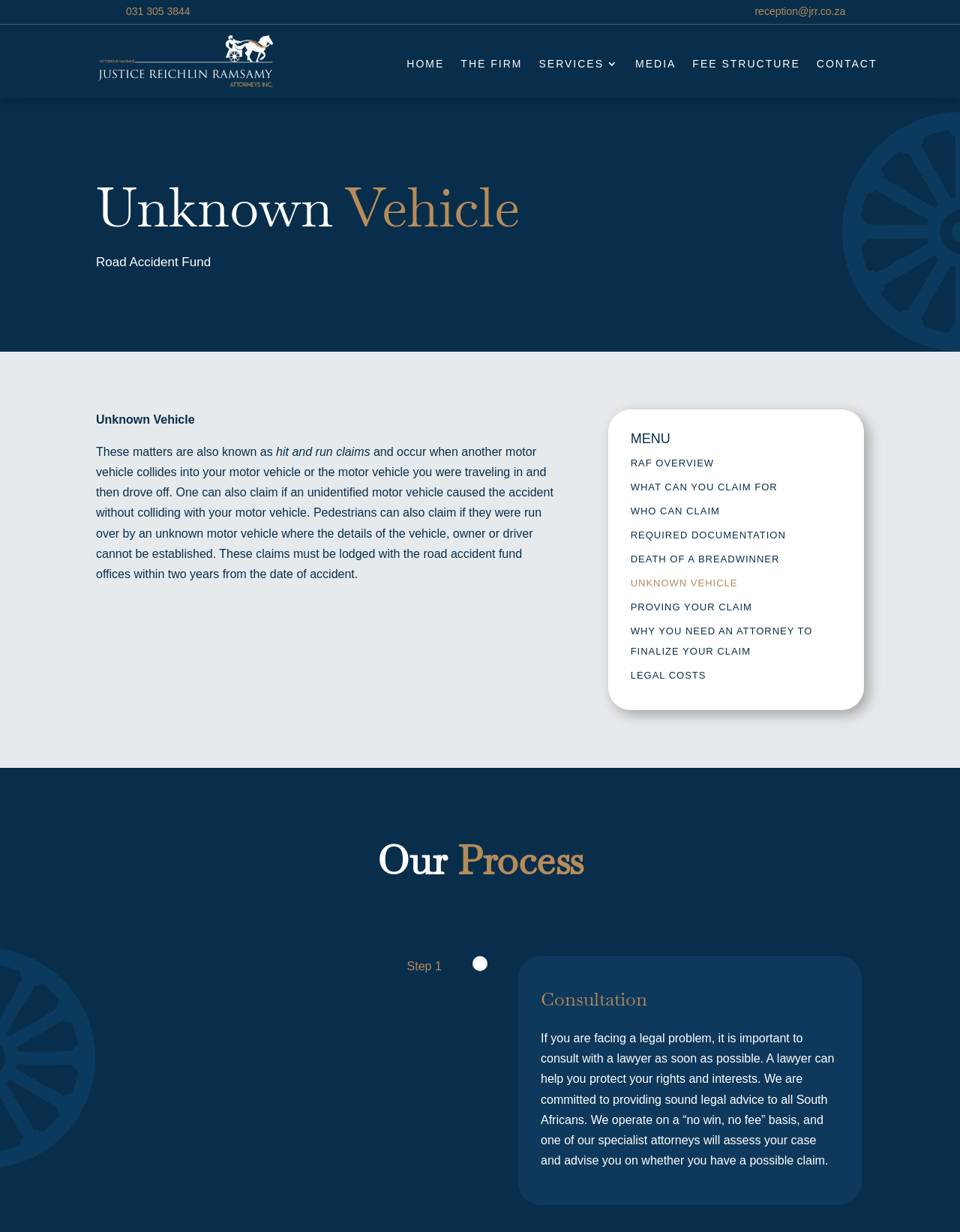Please specify the bounding box coordinates of the element that should be clicked to execute the given instruction: 'Call the phone number for consultation'. Ensure the coordinates are four float numbers between 0 and 1, expressed as [left, top, right, bottom].

[0.131, 0.004, 0.198, 0.014]